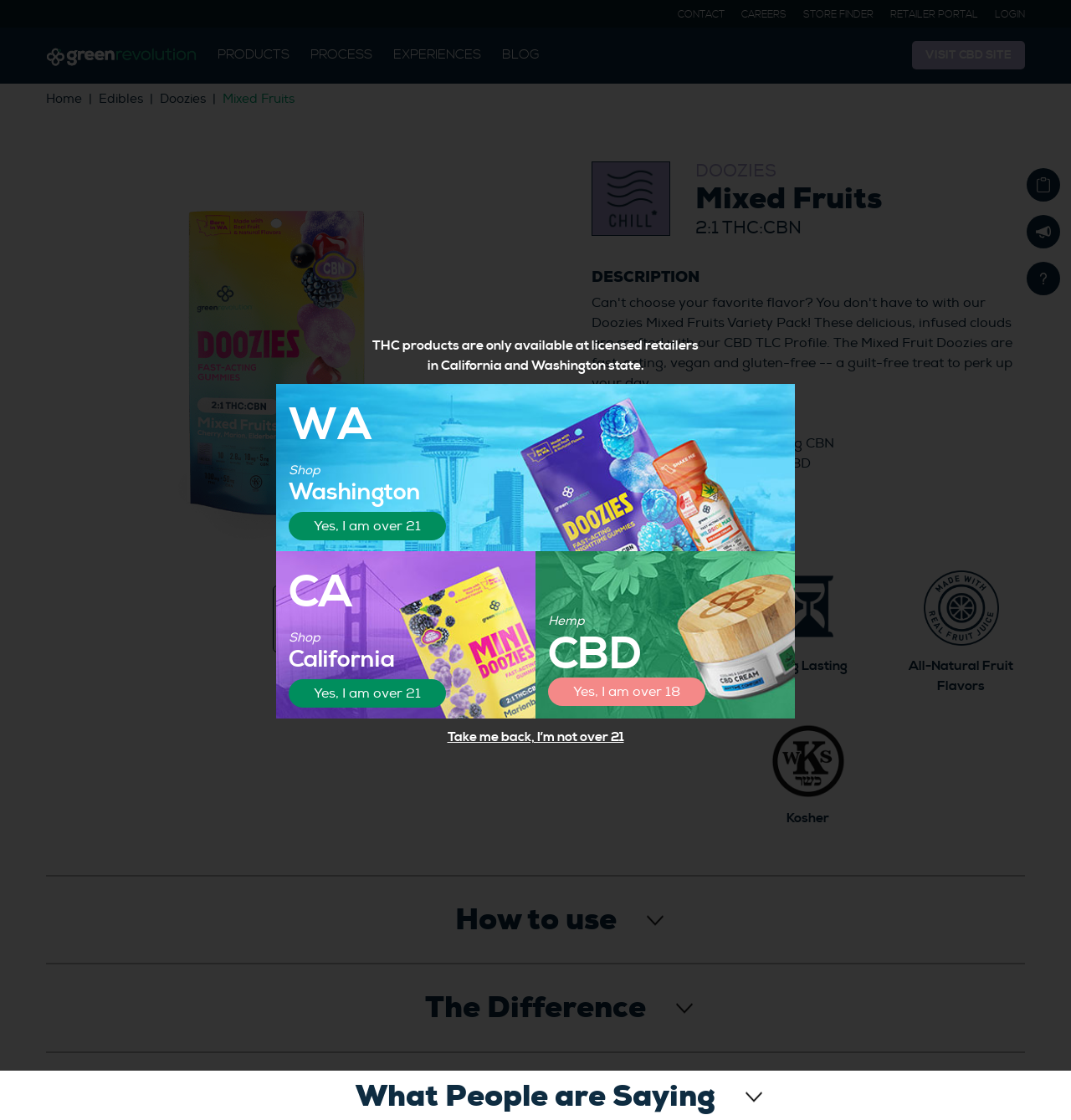Determine the bounding box coordinates of the clickable area required to perform the following instruction: "Click on CONTACT". The coordinates should be represented as four float numbers between 0 and 1: [left, top, right, bottom].

[0.633, 0.007, 0.677, 0.019]